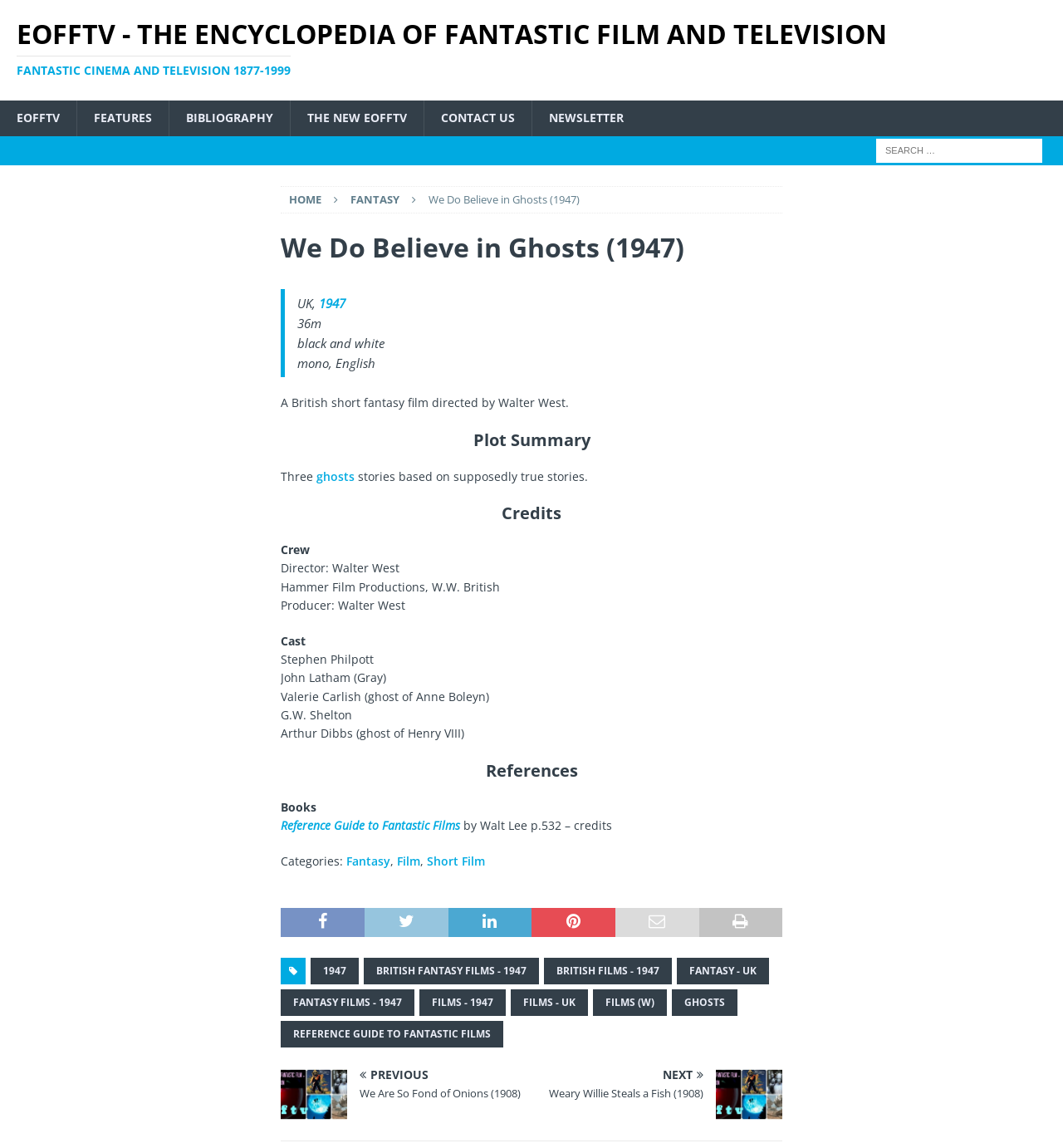Calculate the bounding box coordinates for the UI element based on the following description: "Reference Guide to Fantastic Films". Ensure the coordinates are four float numbers between 0 and 1, i.e., [left, top, right, bottom].

[0.264, 0.712, 0.433, 0.726]